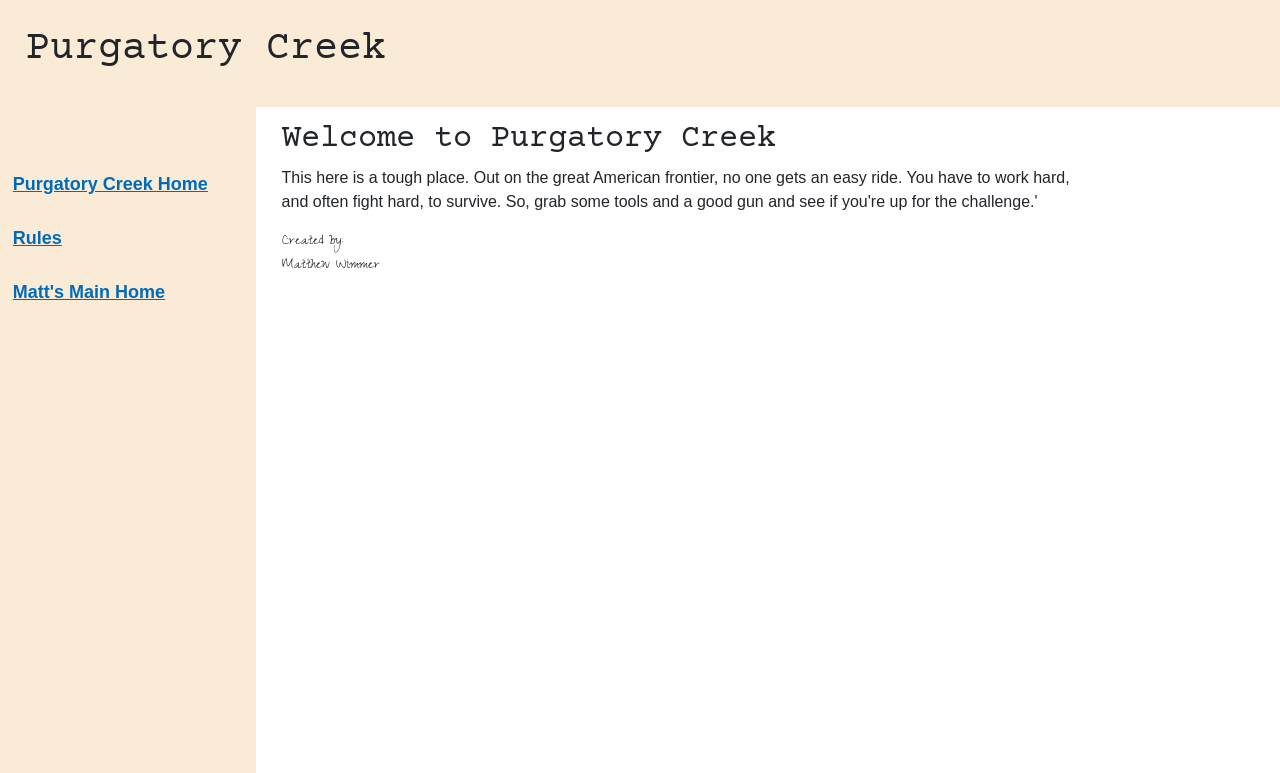Who created the webpage?
Can you offer a detailed and complete answer to this question?

The creator of the webpage is mentioned in the static text element that reads 'Created by: Matthew Wimmer'. This text is located below the heading 'Welcome to Purgatory Creek' and provides information about the author of the webpage.